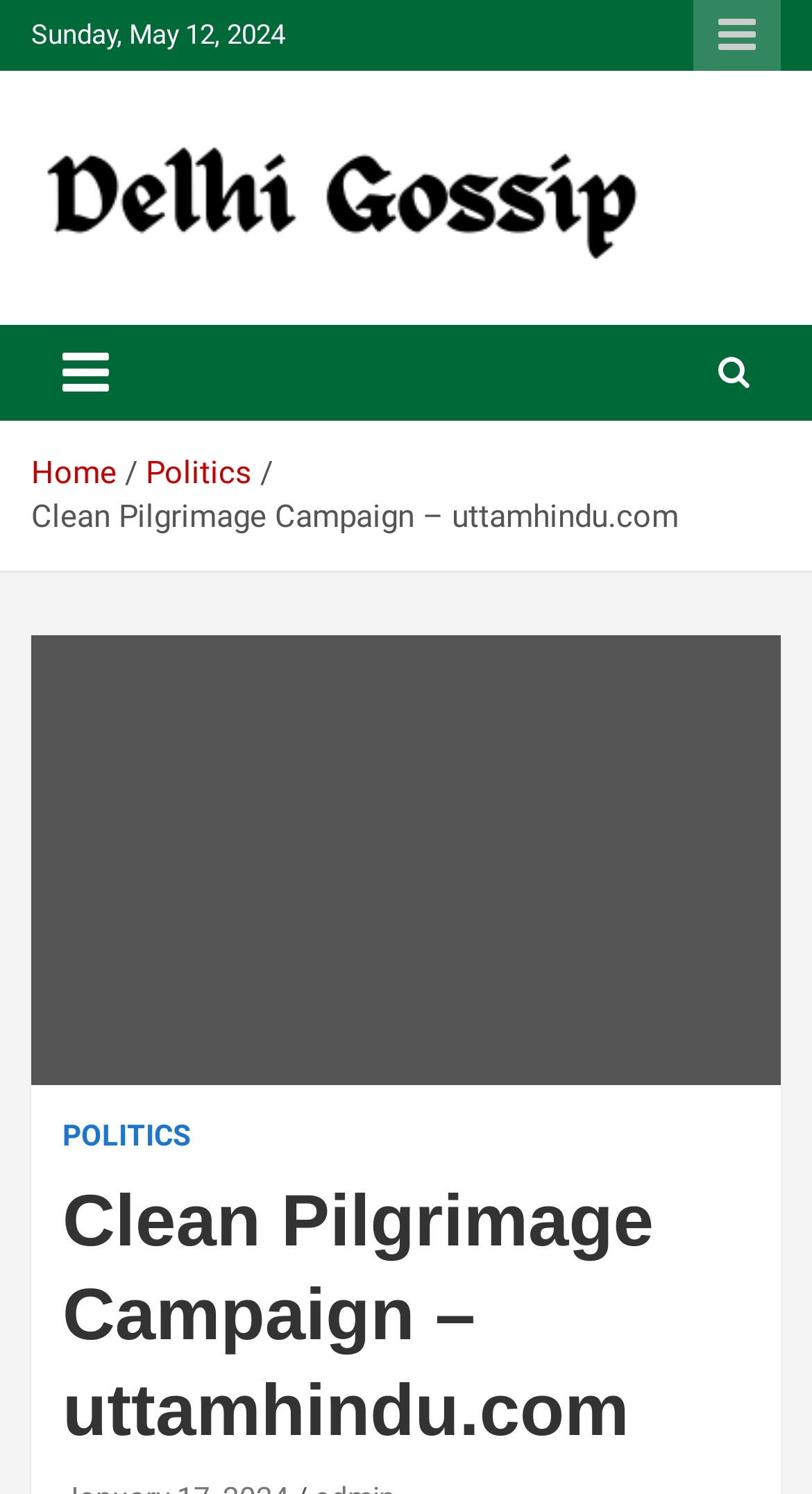How many links are in the navigation section?
Could you answer the question with a detailed and thorough explanation?

The navigation section is represented by the navigation element with the label 'Breadcrumbs'. It contains three links: 'Home', 'Politics', and another link that is not explicitly labeled.